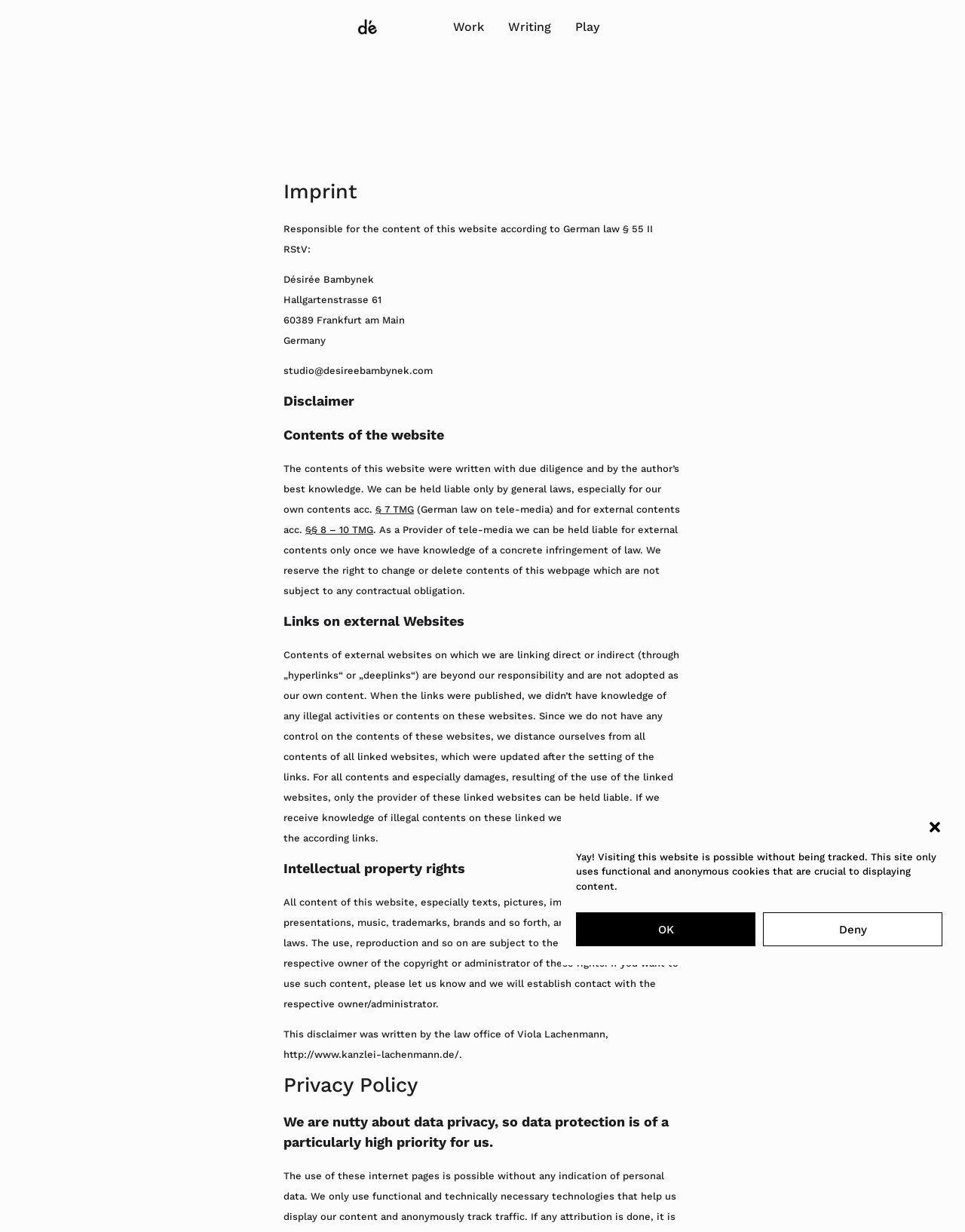Find the bounding box coordinates for the area that should be clicked to accomplish the instruction: "Click the 'Imprint' heading".

[0.294, 0.147, 0.706, 0.165]